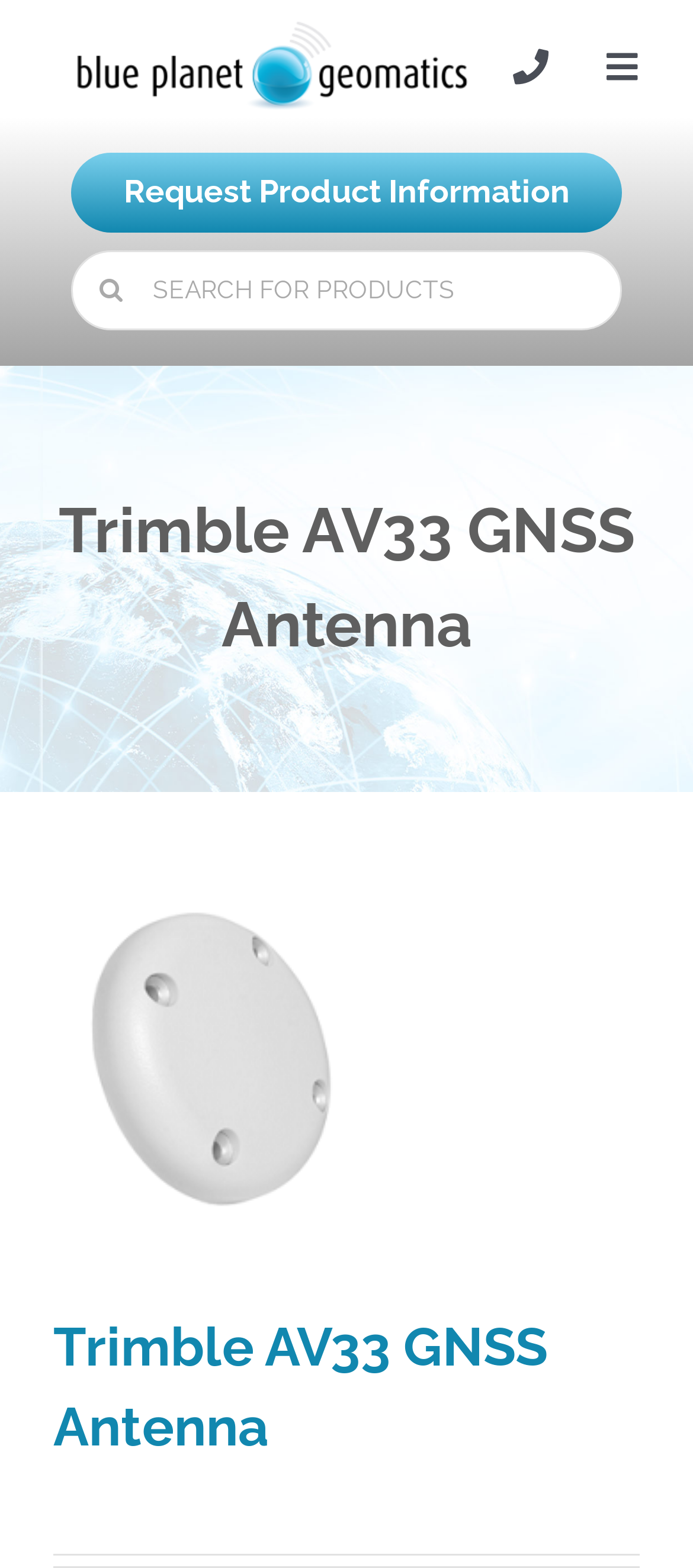How many navigation links are there?
Provide a short answer using one word or a brief phrase based on the image.

12